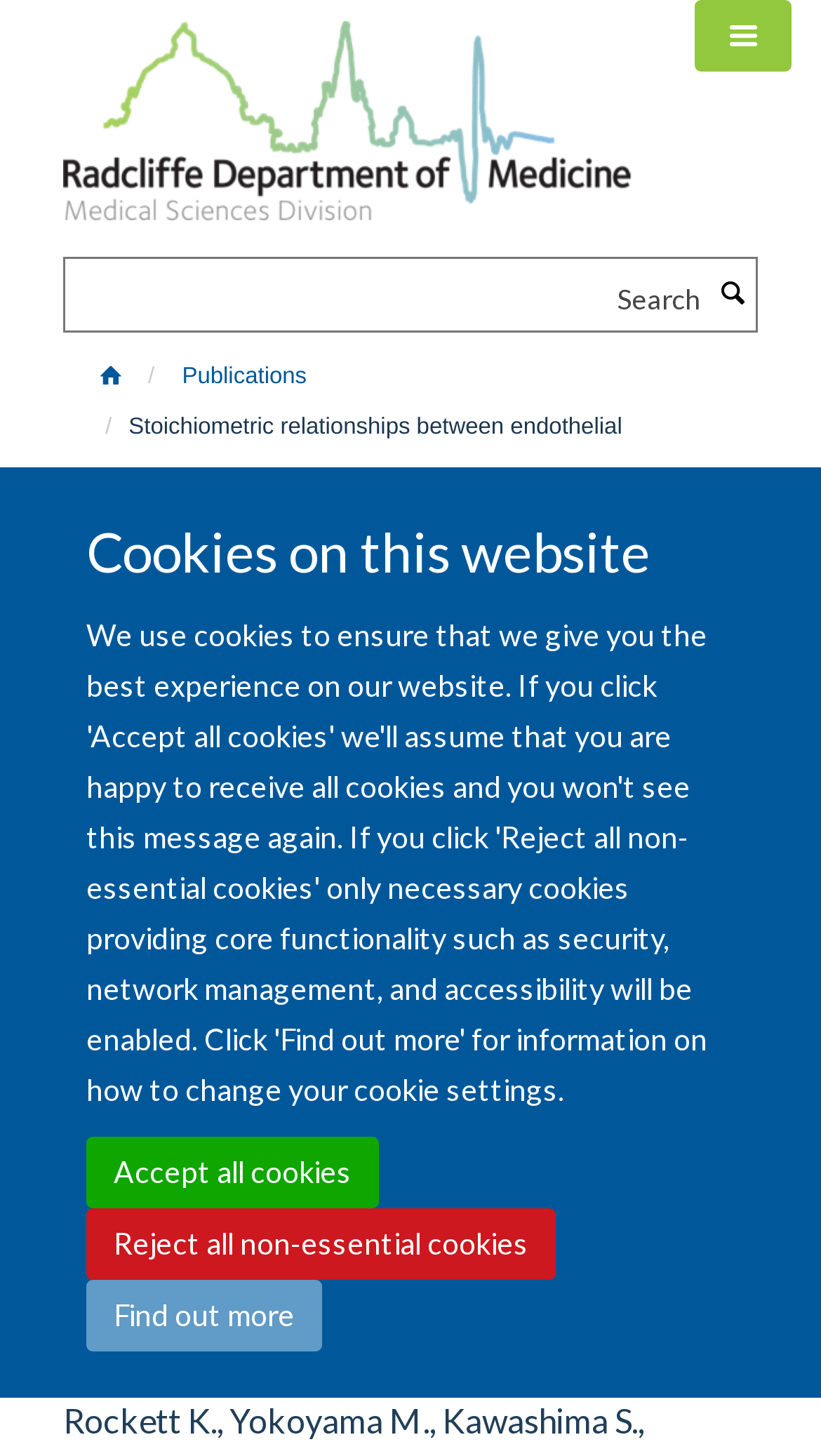Please identify the bounding box coordinates of the region to click in order to complete the task: "Search for a term". The coordinates must be four float numbers between 0 and 1, specified as [left, top, right, bottom].

[0.079, 0.185, 0.868, 0.227]